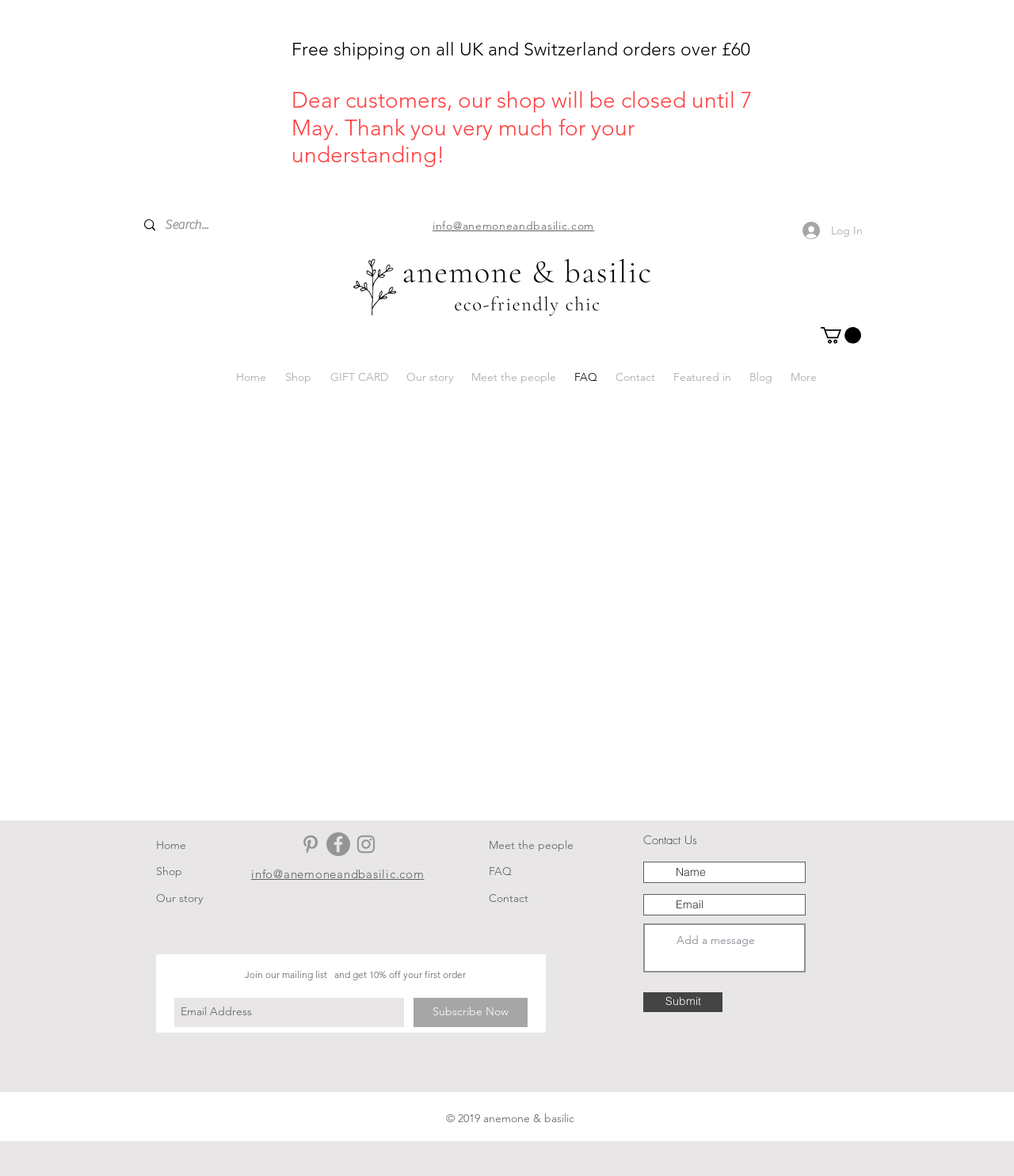What is the free shipping policy?
Give a one-word or short-phrase answer derived from the screenshot.

Free shipping on UK and Switzerland orders over £60